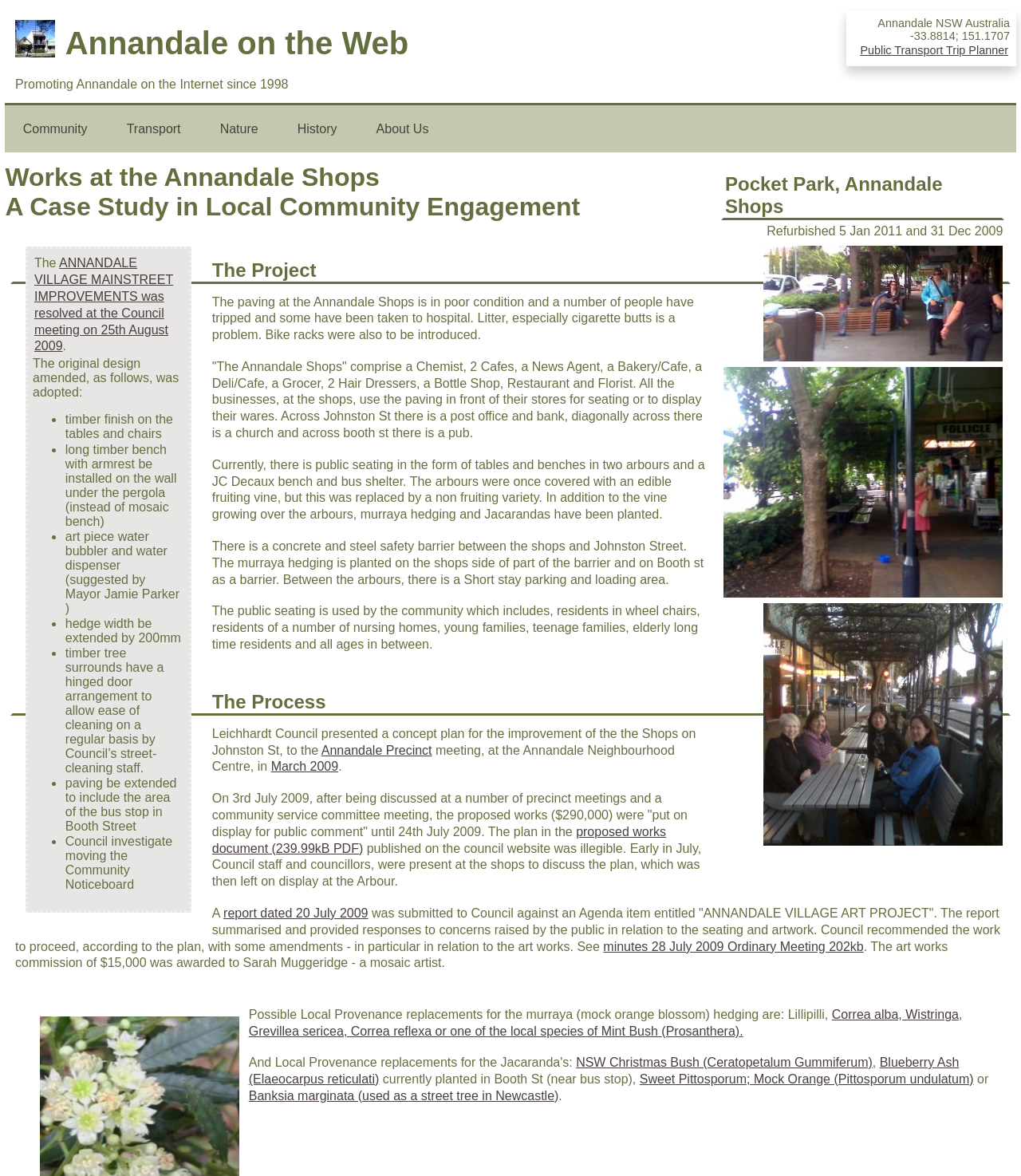Find the bounding box coordinates of the element I should click to carry out the following instruction: "Click on 'Public Transport Trip Planner'".

[0.842, 0.038, 0.987, 0.048]